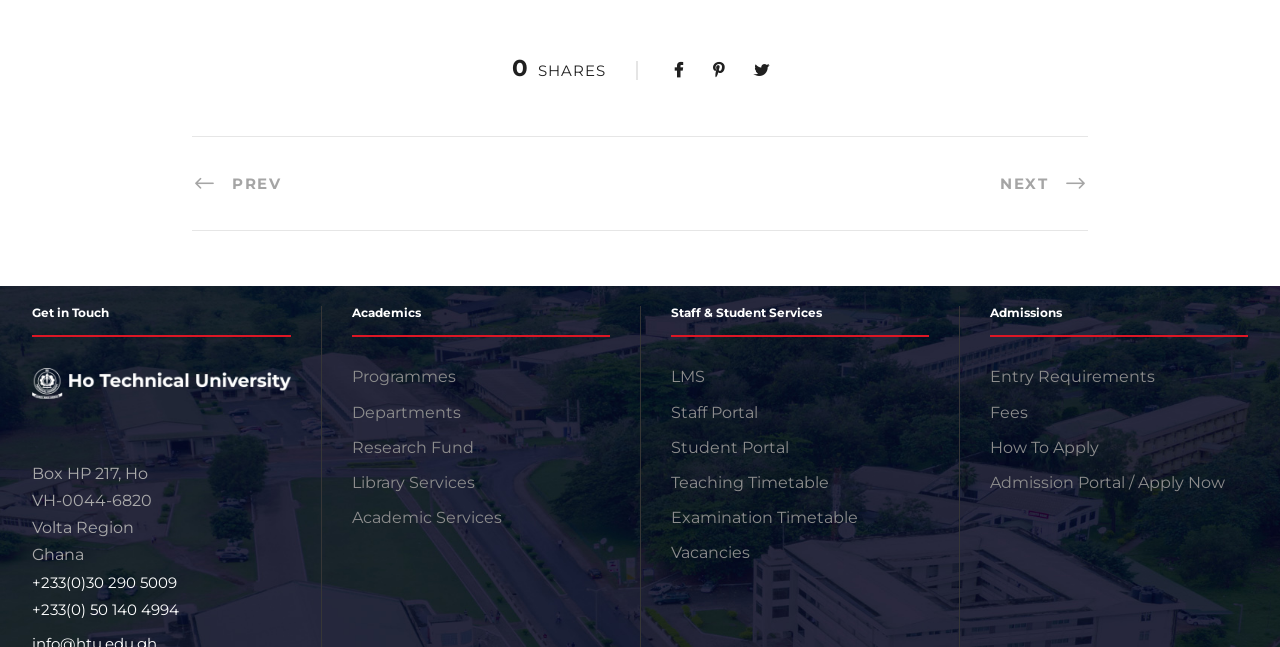Find the bounding box coordinates of the UI element according to this description: "Examination Timetable".

[0.524, 0.785, 0.67, 0.815]